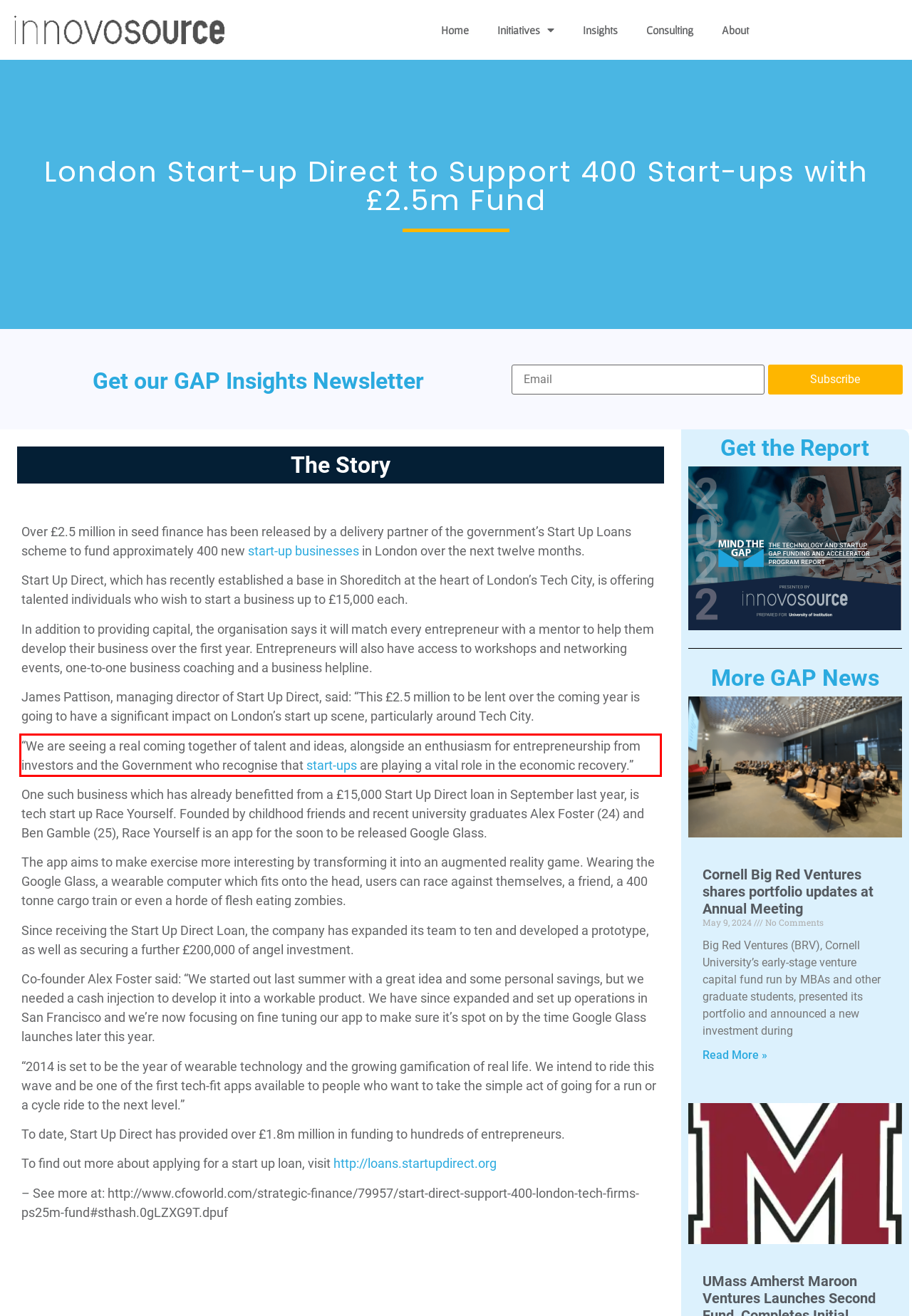From the provided screenshot, extract the text content that is enclosed within the red bounding box.

“We are seeing a real coming together of talent and ideas, alongside an enthusiasm for entrepreneurship from investors and the Government who recognise that start-ups are playing a vital role in the economic recovery.”